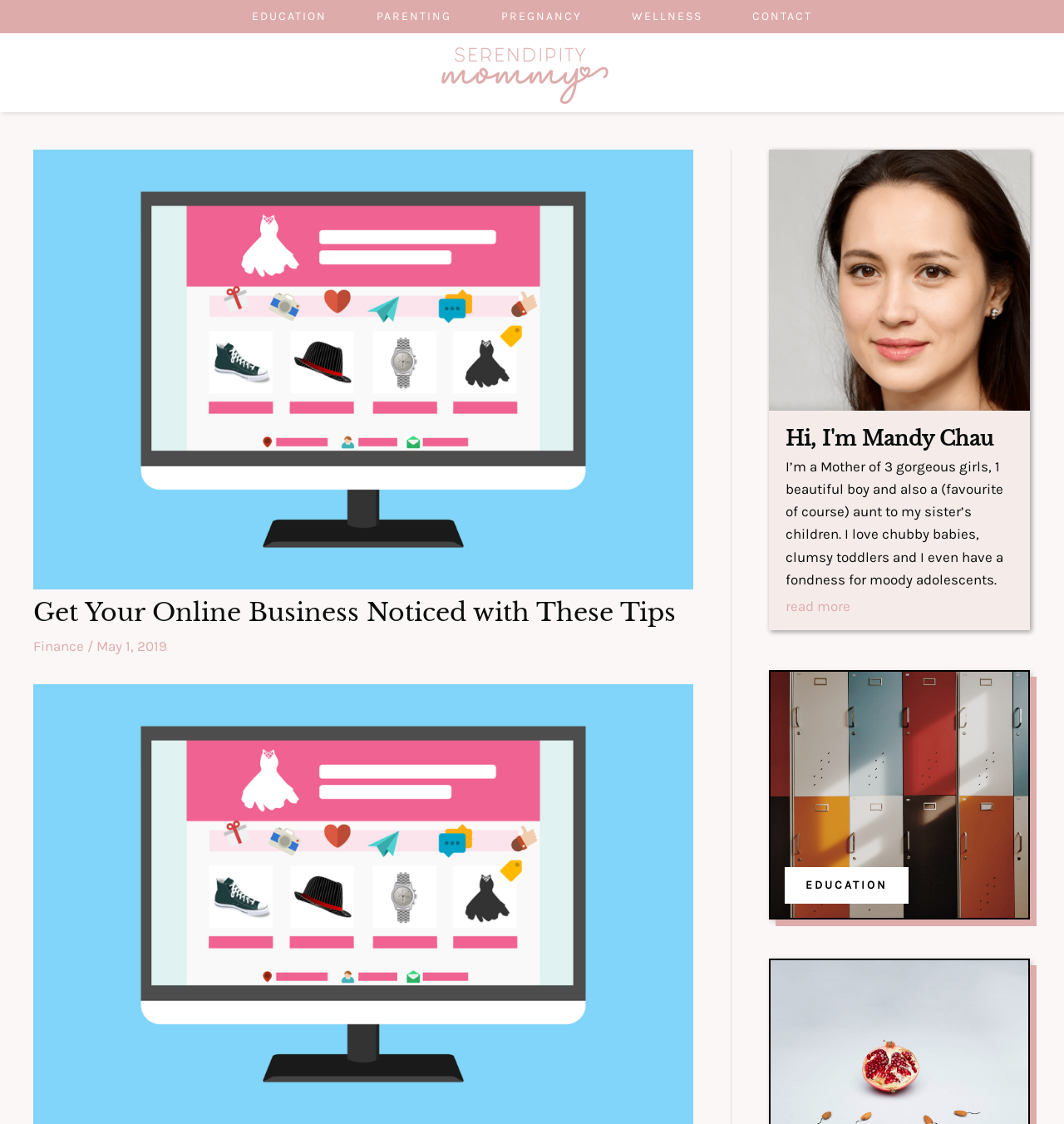What is the topic of the main article?
Can you provide an in-depth and detailed response to the question?

I found the answer by examining the heading element with the text 'Get Your Online Business Noticed with These Tips' which is likely to be the topic of the main article.